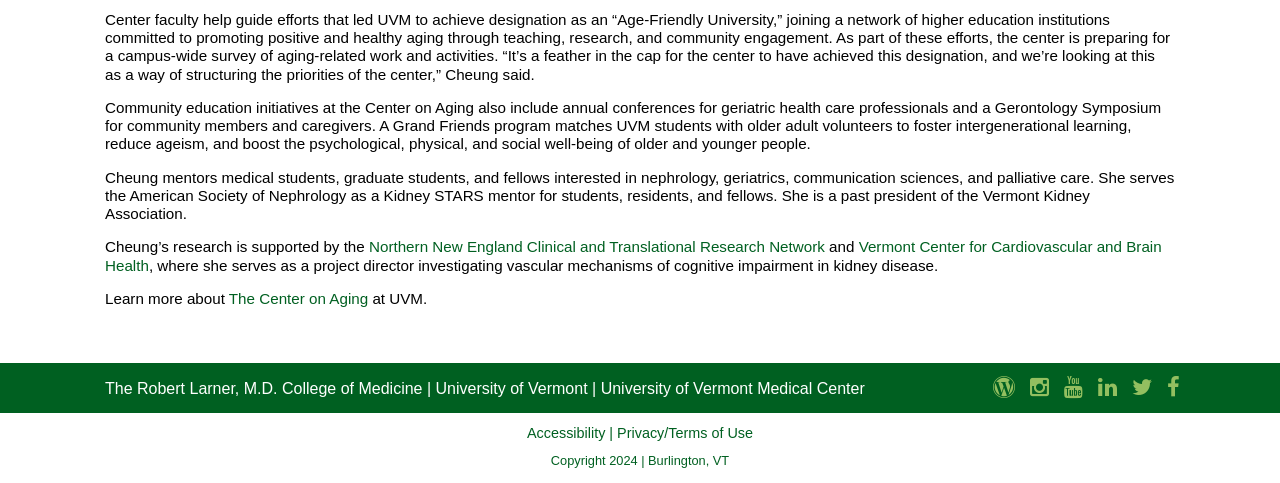Please determine the bounding box coordinates of the element's region to click in order to carry out the following instruction: "Read UVM Medicine Blog". The coordinates should be four float numbers between 0 and 1, i.e., [left, top, right, bottom].

[0.772, 0.777, 0.797, 0.828]